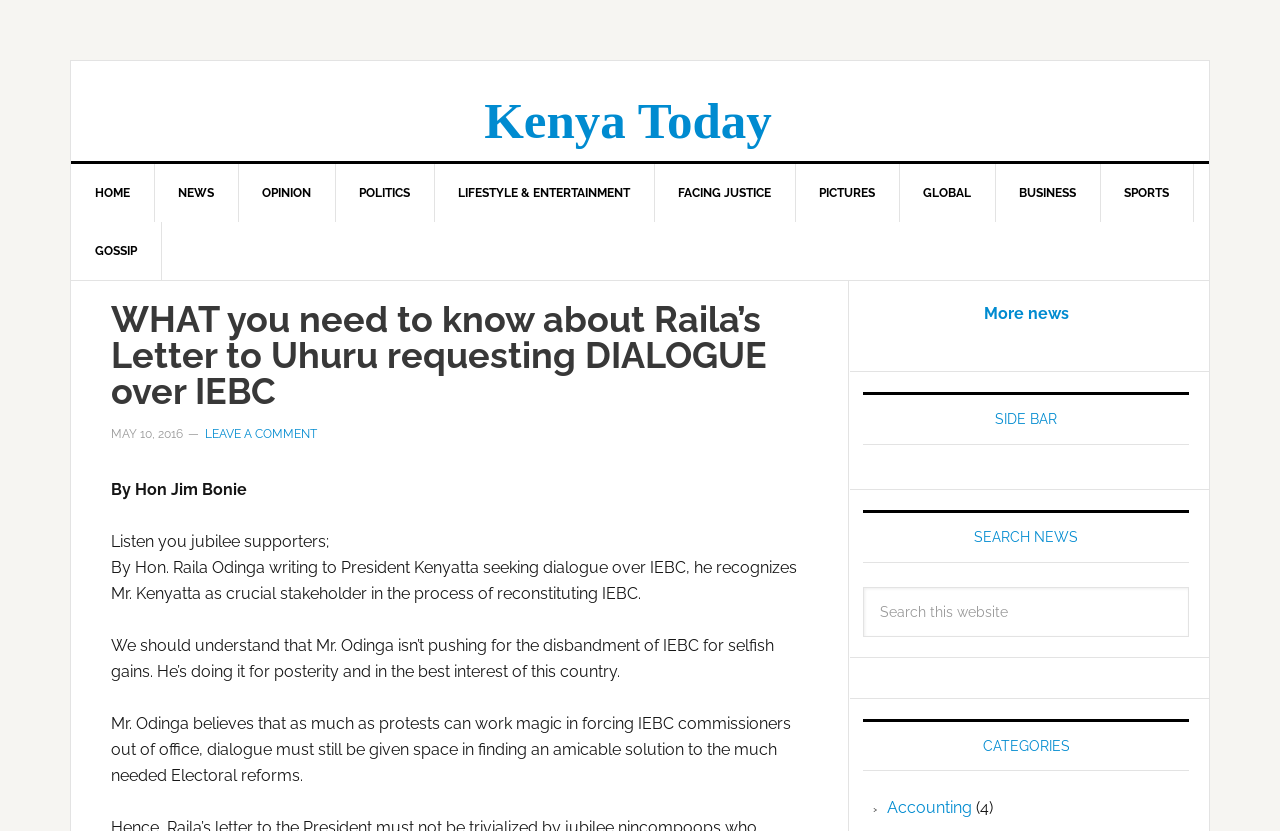Determine the bounding box coordinates of the element that should be clicked to execute the following command: "Search this website".

[0.674, 0.706, 0.929, 0.766]